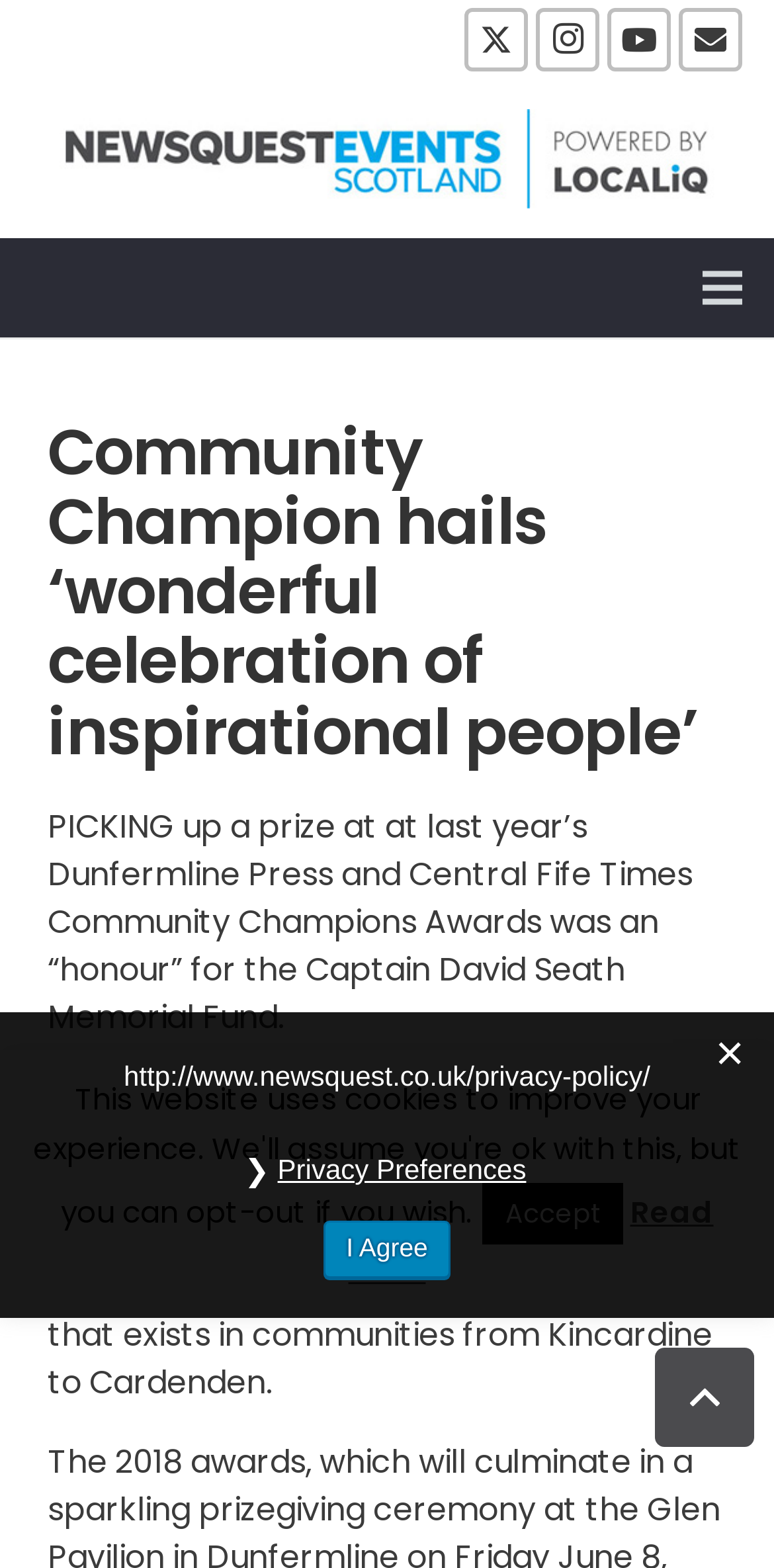How many social media links are present at the top of the page?
Answer the question with a detailed and thorough explanation.

I counted the number of link elements at the top of the page with the text 'Twitter', 'Instagram', and 'YouTube', which are commonly used social media platforms.